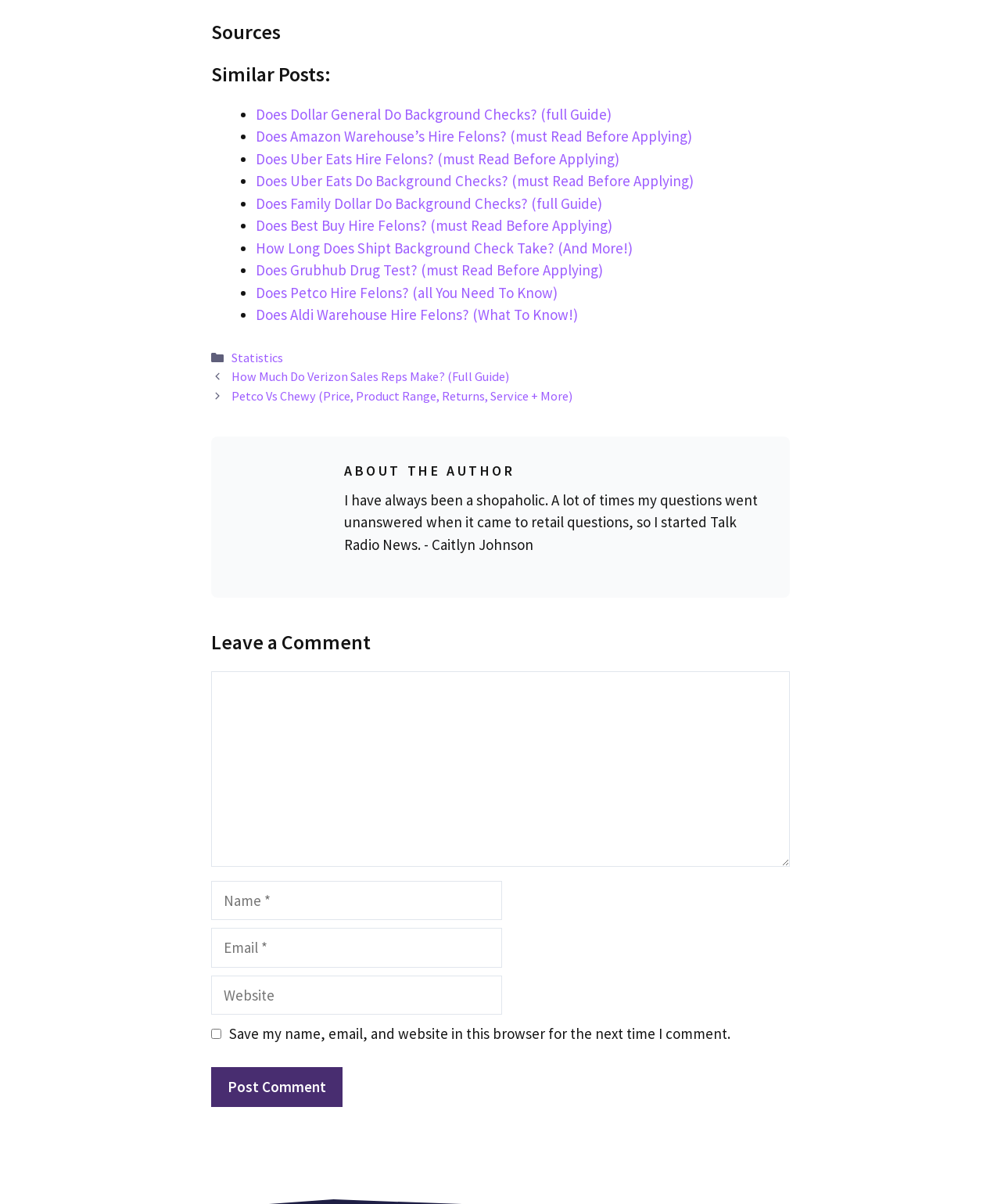Carefully examine the image and provide an in-depth answer to the question: What is the label of the button below the comment form?

I found the button label by looking at the comment form section, where a button is located at the bottom with the label 'Post Comment', indicating that users can submit their comments by clicking this button.